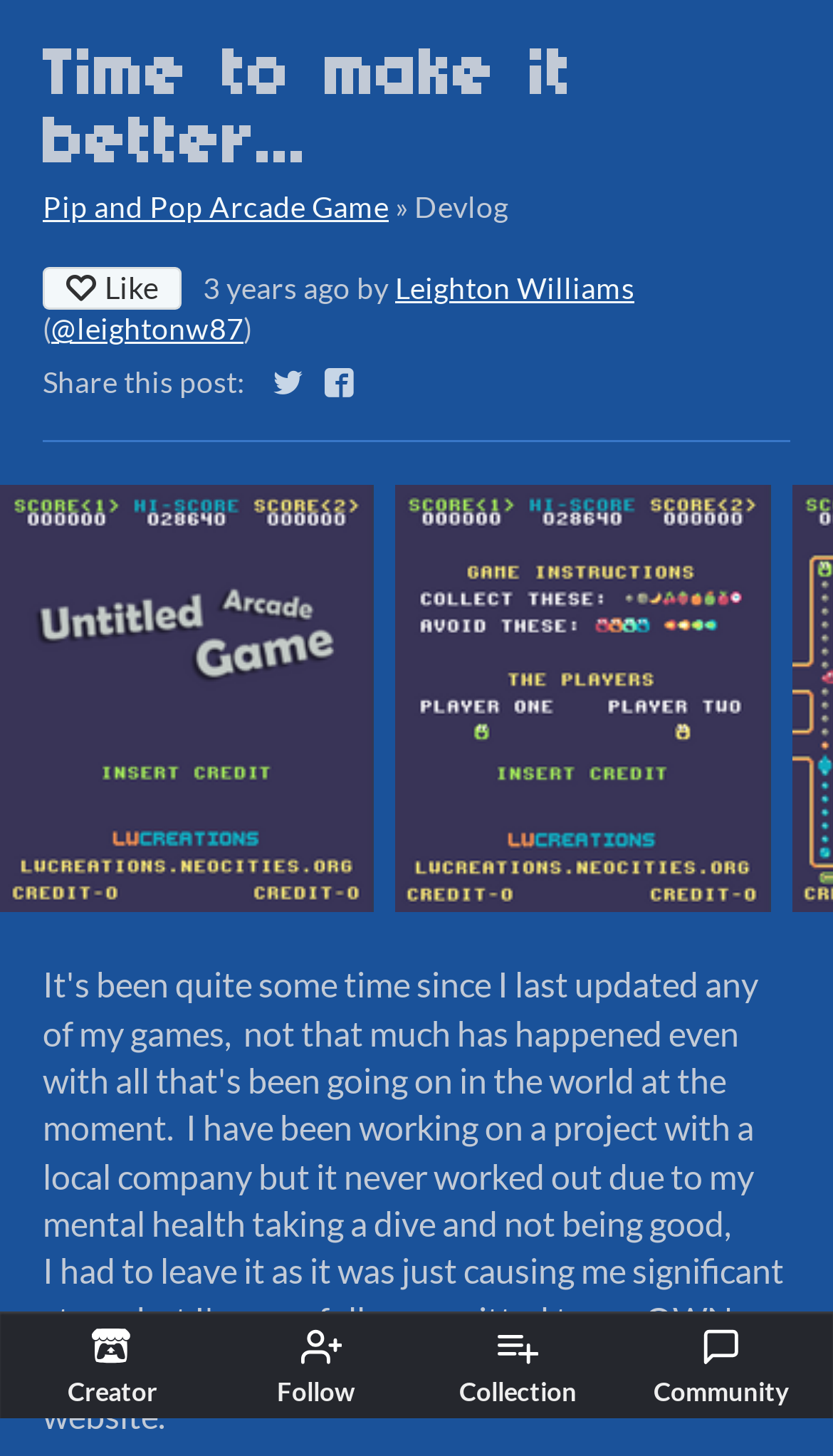Provide an in-depth description of the elements and layout of the webpage.

This webpage appears to be a blog post or devlog from Pip and Pop Arcade Game by Leighton Williams. At the top, there are three links: "Creator", "Follow", and "Collection", each accompanied by an image. To the right of these links, there is an image and a static text "Community".

Below these elements, there is a heading "Time to make it better..." followed by a link to "Pip and Pop Arcade Game" and a static text "»". Next to these, there is a static text "Devlog". 

On the left side, there is a link with a like icon, and below it, there is a timestamp "2020-07-25 21:31:29" with a static text "3 years ago" next to it. The author's name "Leighton Williams" is mentioned, along with their Twitter handle "@leightonw87".

Further down, there is a static text "Share this post:" followed by links to share on Twitter and Facebook. A horizontal separator line divides the page, and below it, there are two large images, each linked to an unknown destination.

Overall, the webpage seems to be a personal update or blog post from the game developer, Leighton Williams, with links to their game, social media, and sharing options.